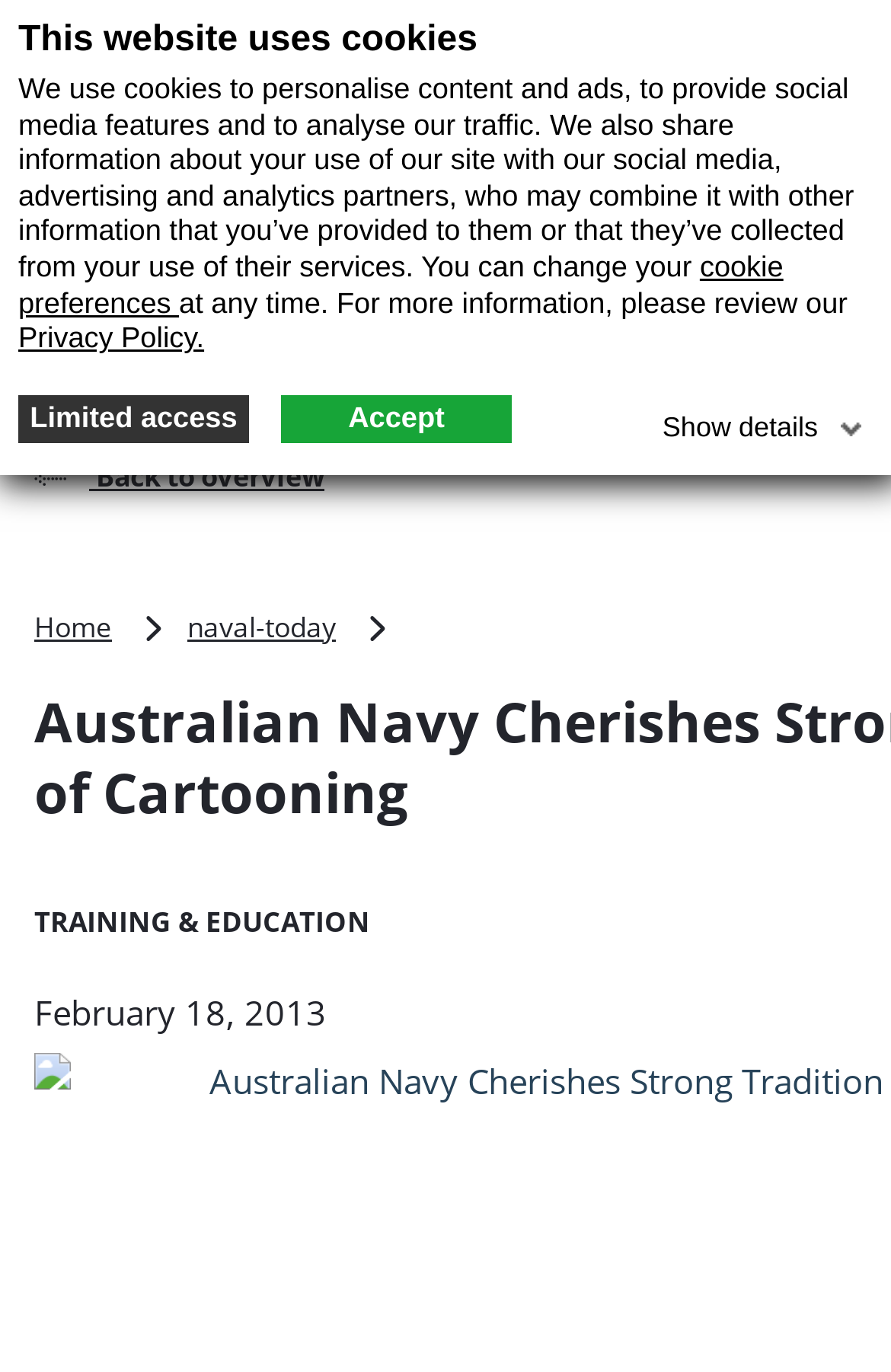Determine the bounding box for the UI element as described: "Training & Education". The coordinates should be represented as four float numbers between 0 and 1, formatted as [left, top, right, bottom].

[0.038, 0.658, 0.415, 0.687]